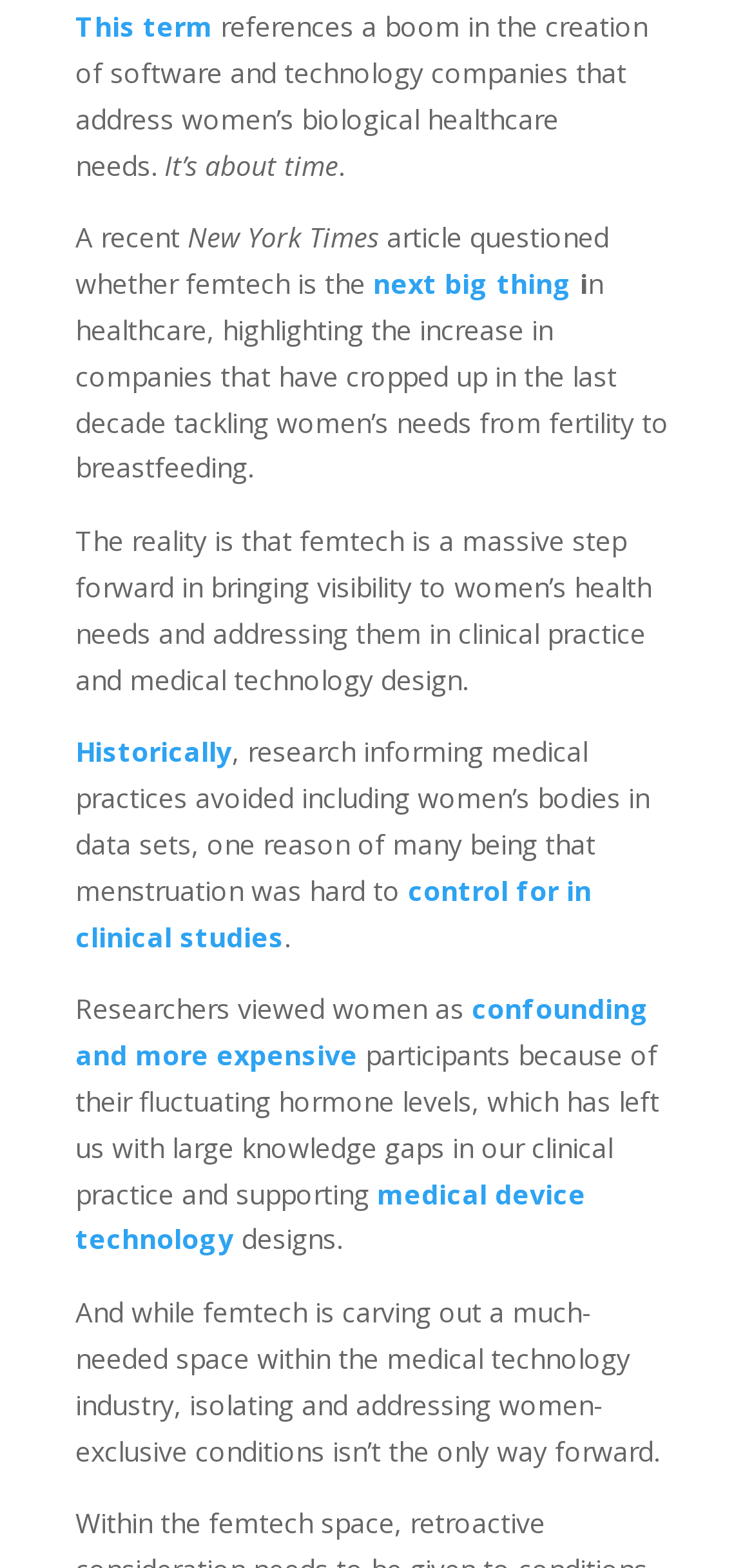Answer the question below with a single word or a brief phrase: 
What is the topic of the article?

Femtech